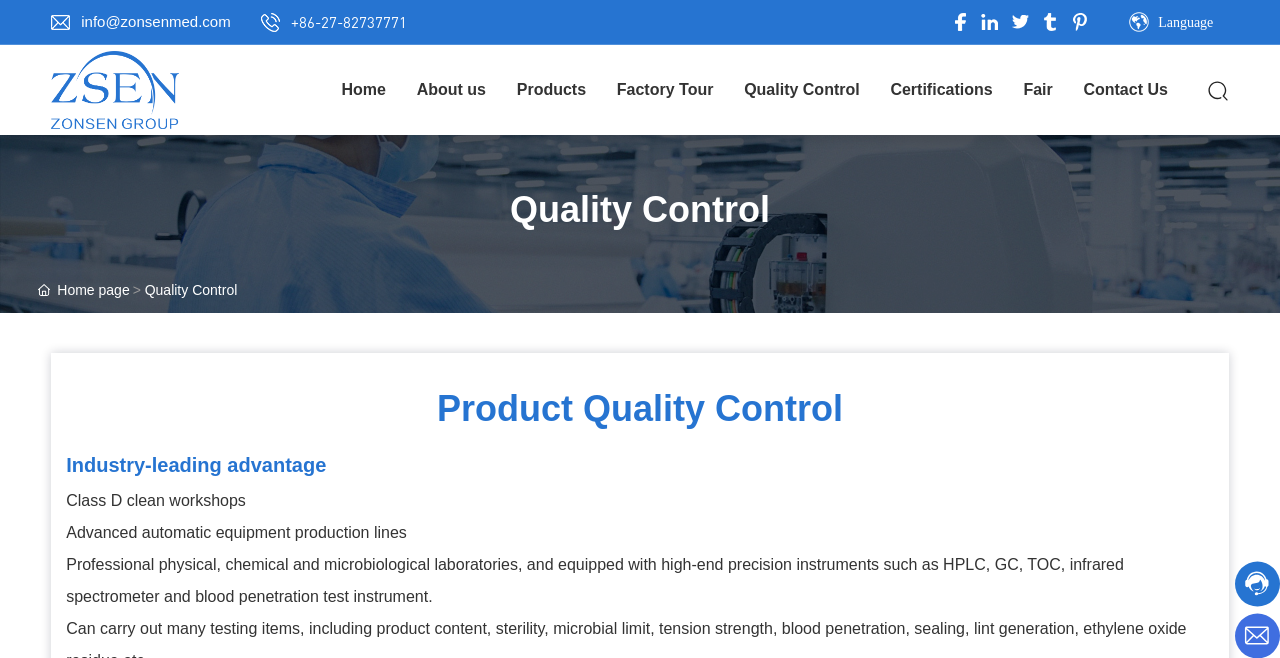Identify the bounding box coordinates of the region I need to click to complete this instruction: "Contact the company via email".

[0.063, 0.02, 0.18, 0.046]